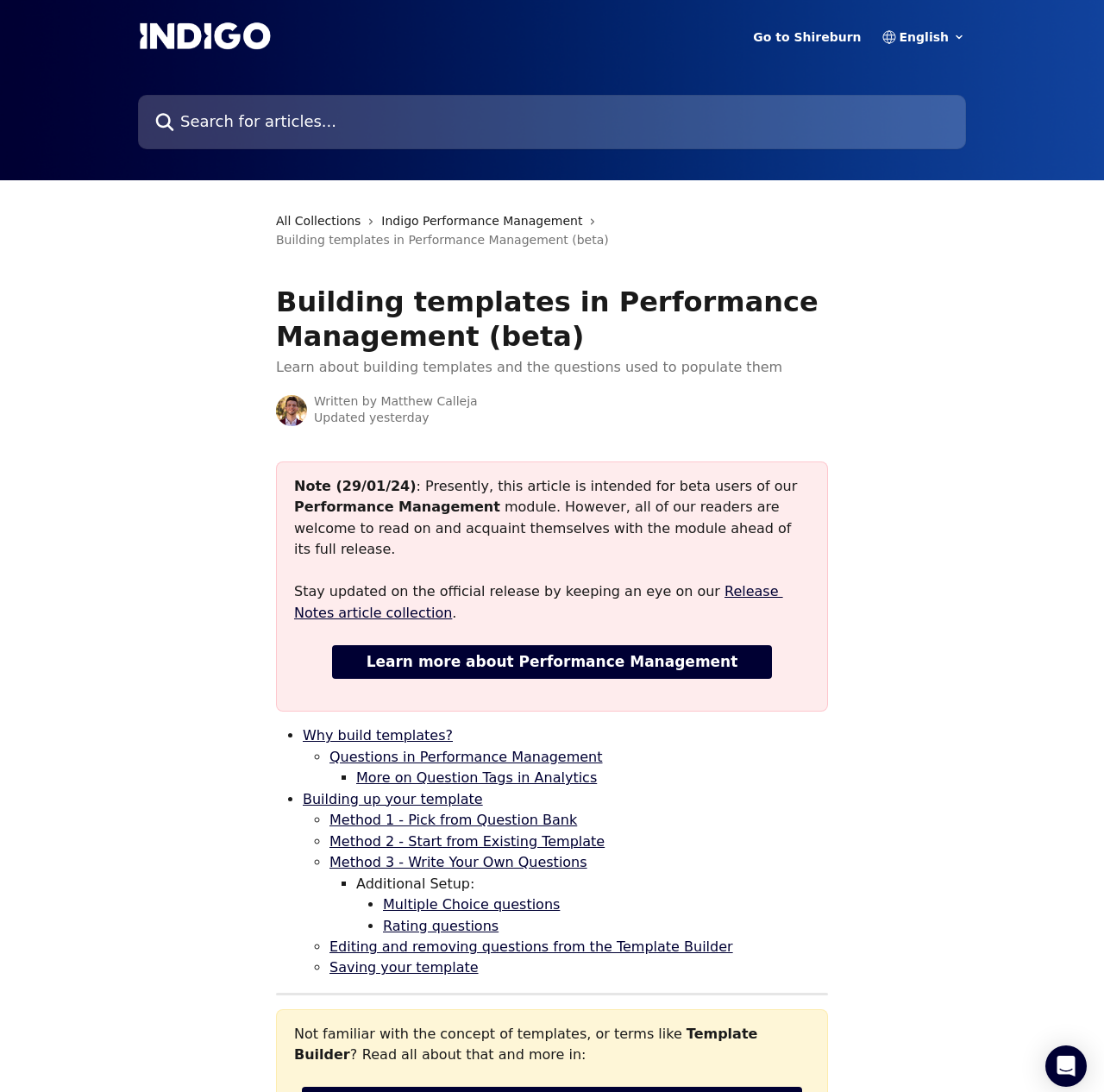What is the purpose of building templates in Performance Management?
Please use the image to deliver a detailed and complete answer.

According to the article, building templates in Performance Management involves creating a template and populating it with questions. This suggests that the purpose of building templates is to create a structured framework for organizing and presenting questions.